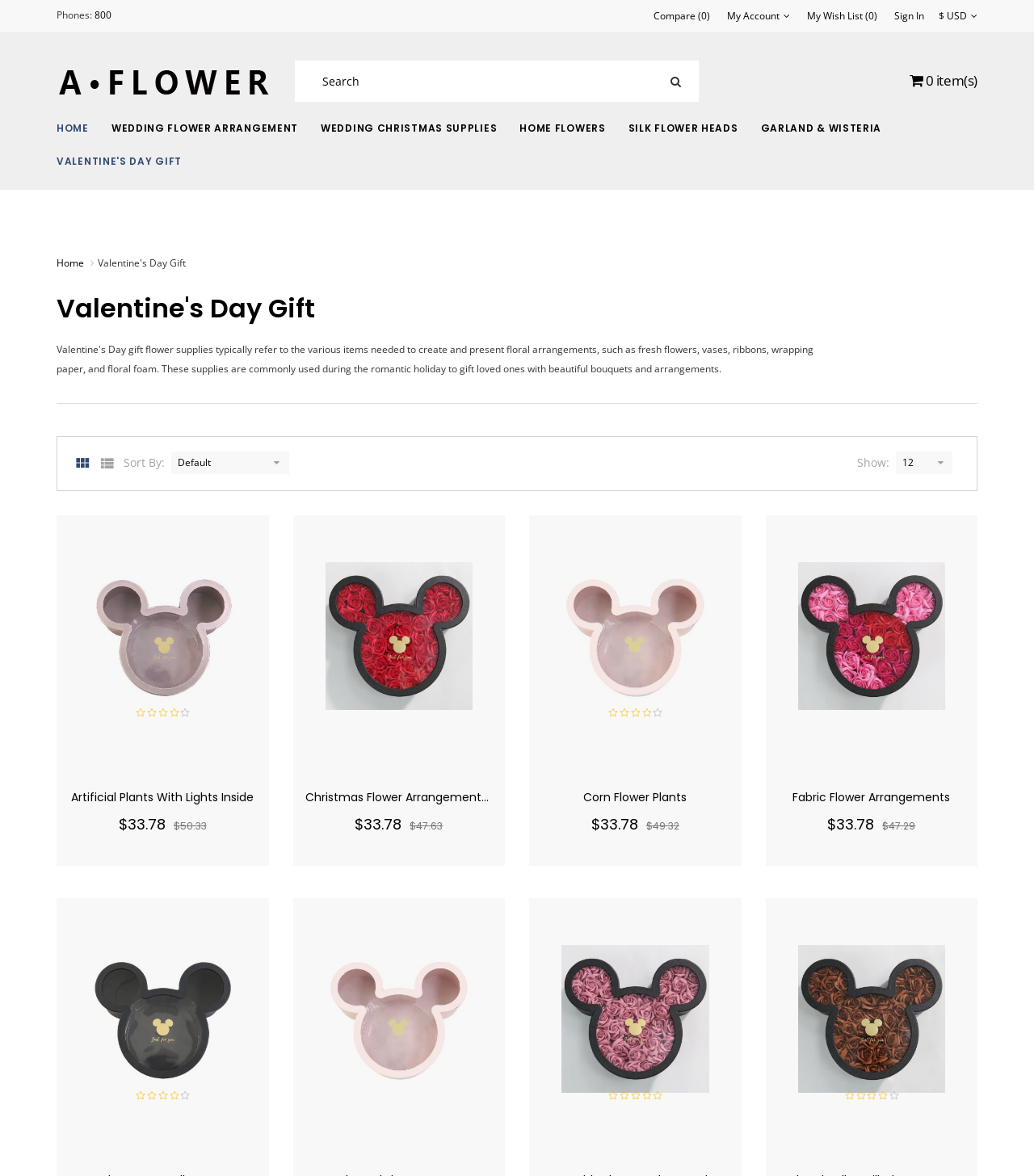Respond to the question with just a single word or phrase: 
What is the category of products on this webpage?

Valentine's Day Gift